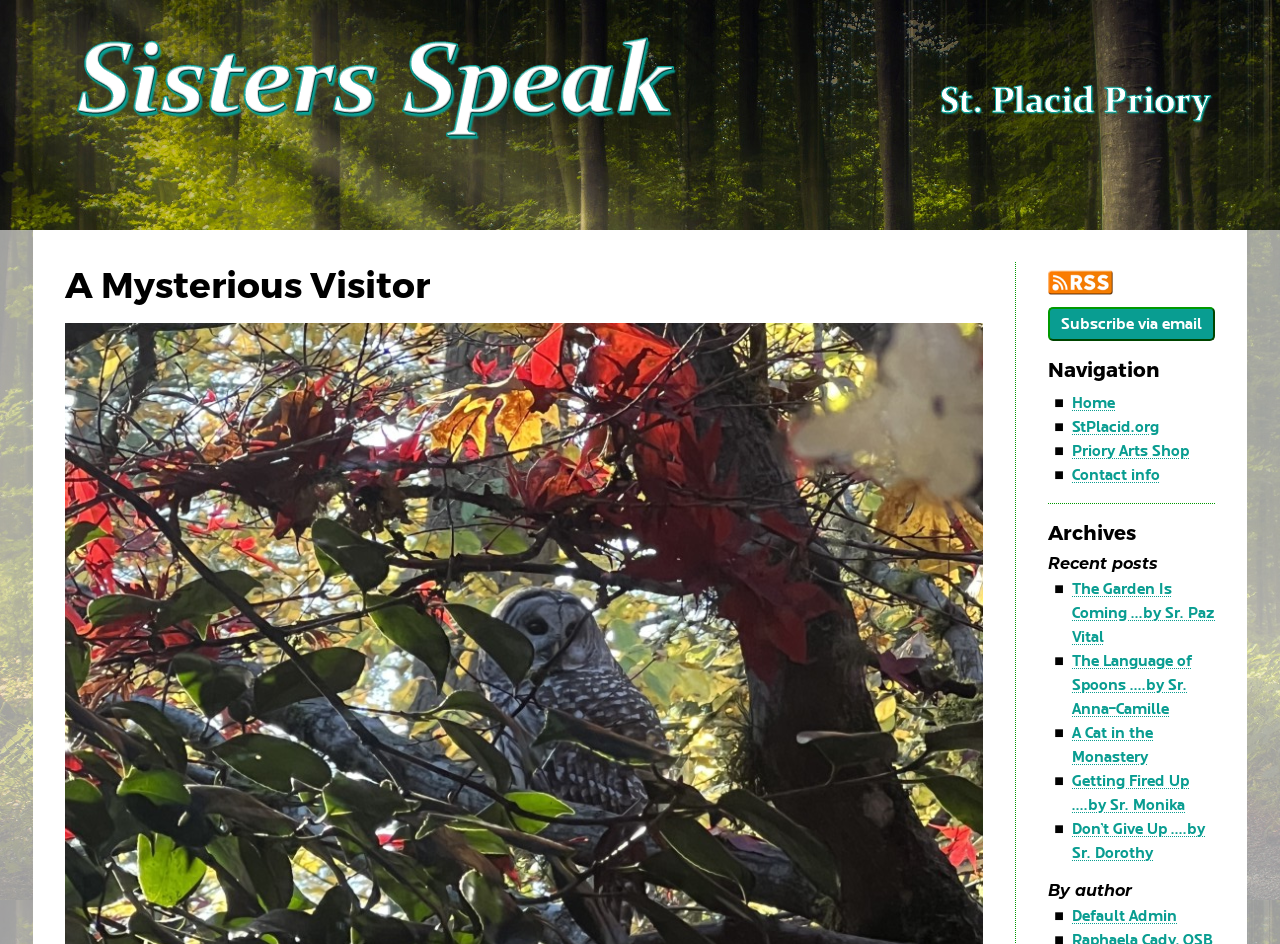Please identify the coordinates of the bounding box that should be clicked to fulfill this instruction: "Subscribe via email".

[0.829, 0.333, 0.939, 0.353]